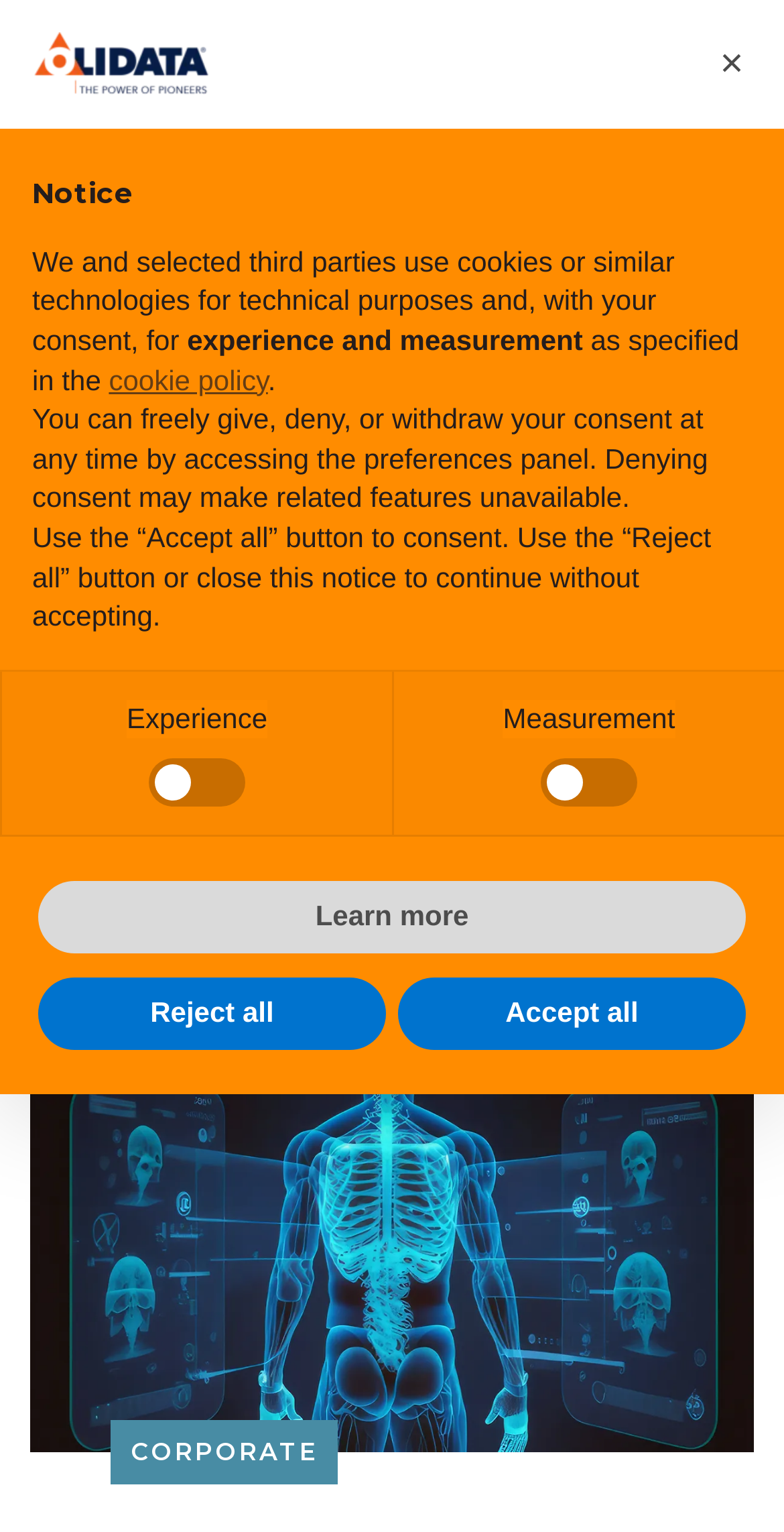Respond to the following question using a concise word or phrase: 
What is the name of the software house?

Sfera Defence